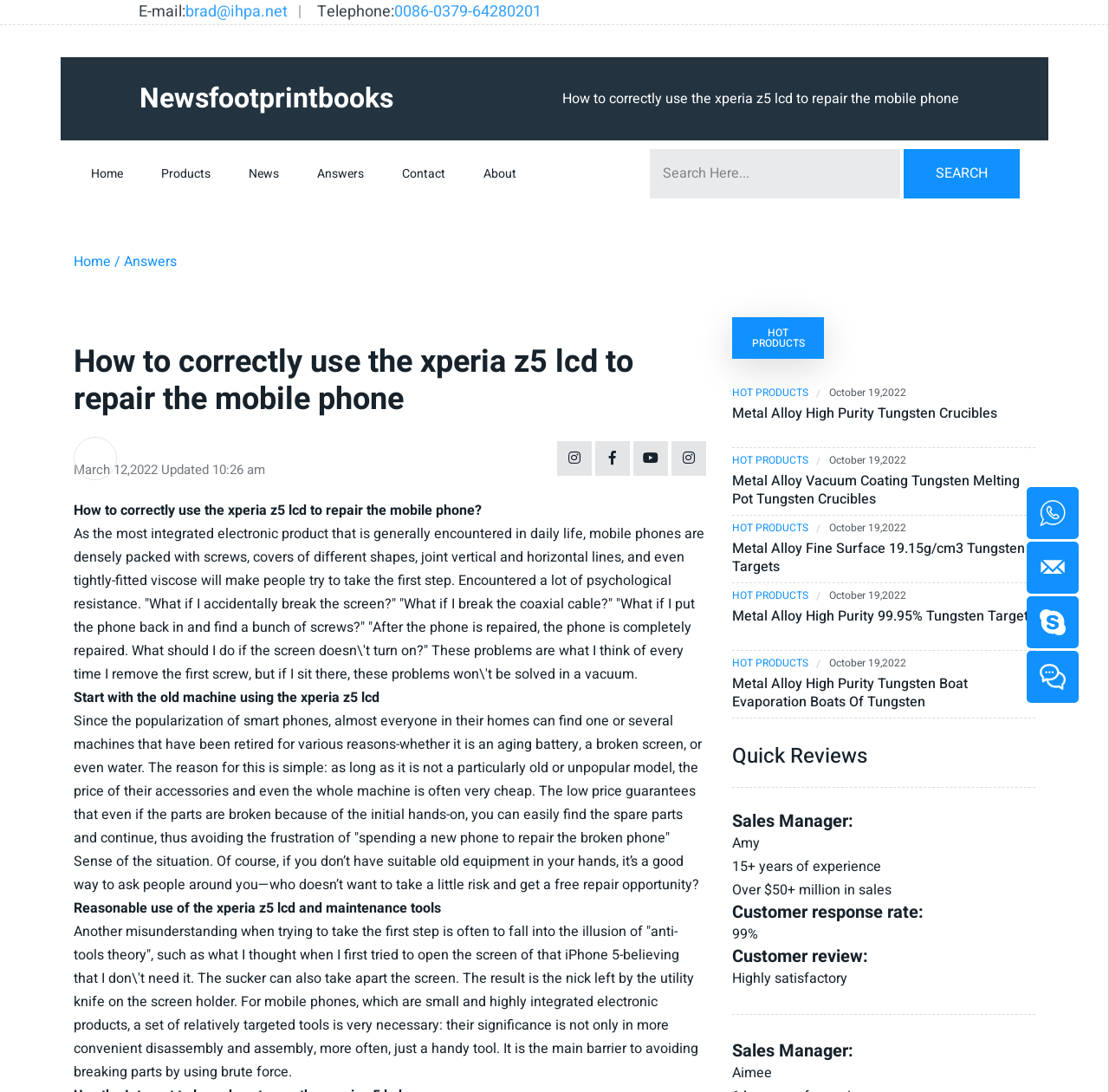Identify the bounding box coordinates of the specific part of the webpage to click to complete this instruction: "Search for something".

[0.586, 0.137, 0.812, 0.182]